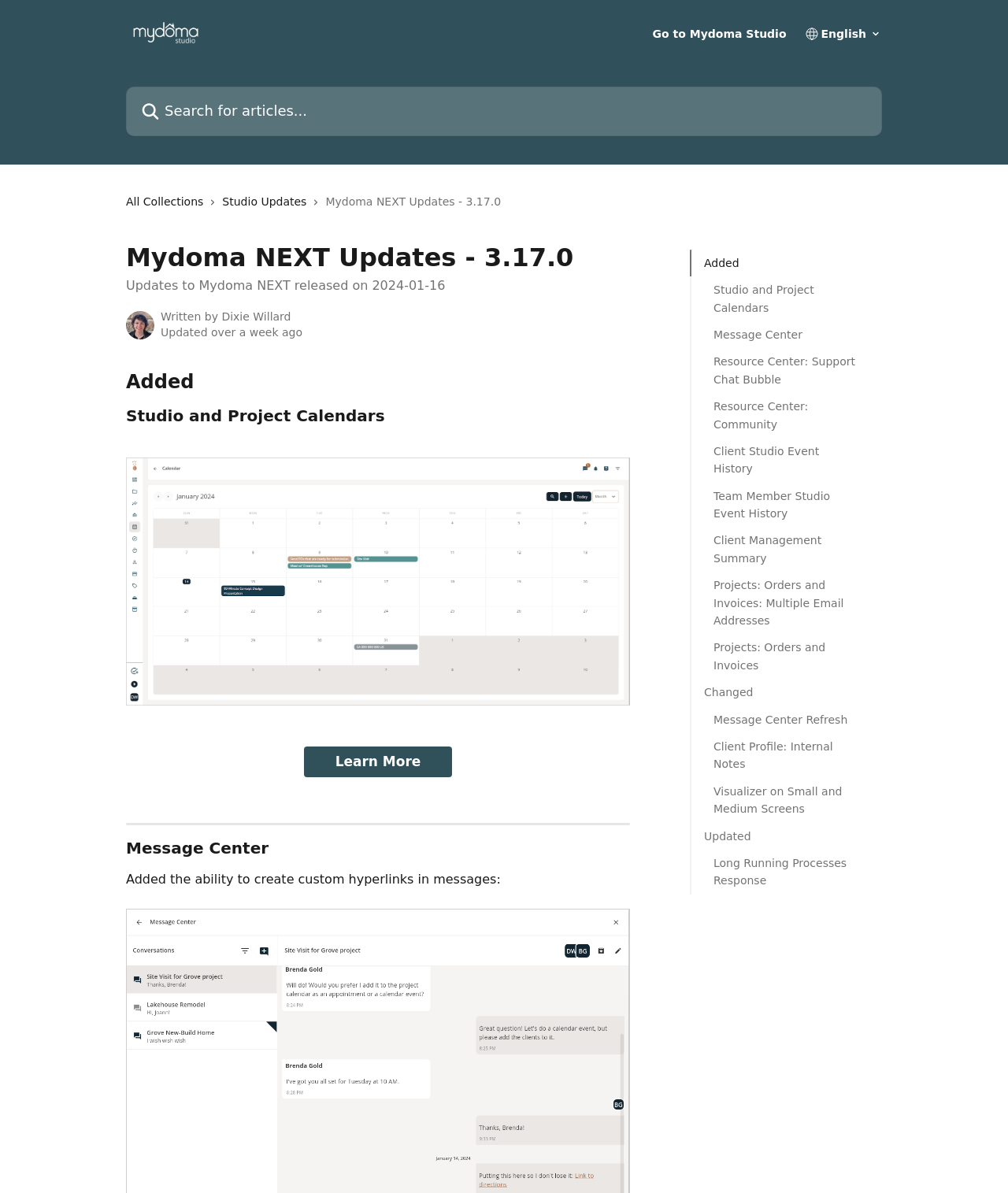Who wrote the update?
Examine the image and give a concise answer in one word or a short phrase.

Dixie Willard